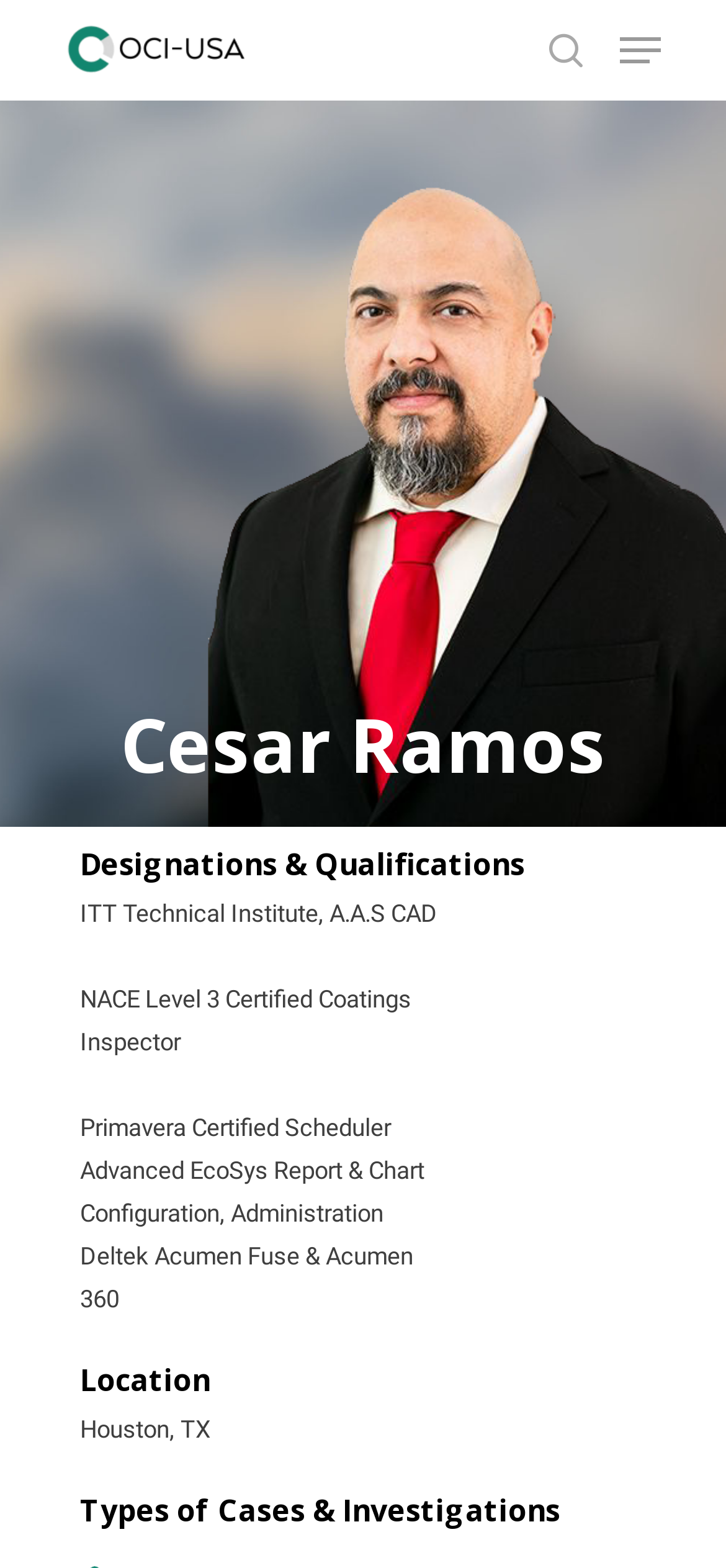What is one of Cesar Ramos' certifications?
Provide an in-depth and detailed answer to the question.

One of Cesar Ramos' certifications is NACE Level 3 Certified Coatings, which can be found in the 'Designations & Qualifications' section of the webpage, specifically in the StaticText element with the text 'NACE Level 3 Certified Coatings'.